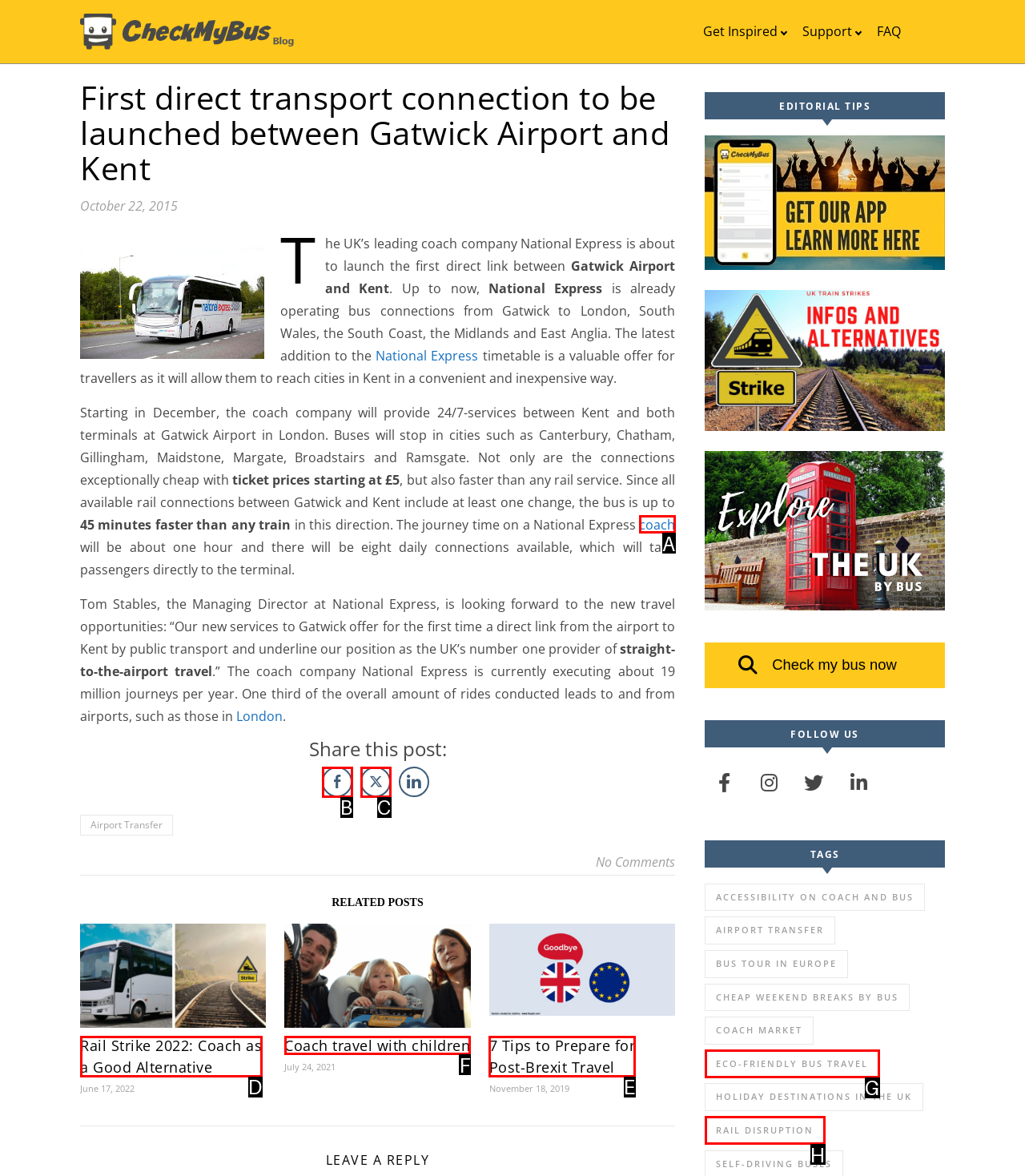Determine the letter of the UI element I should click on to complete the task: Explore 'Coach travel with children' from the provided choices in the screenshot.

F